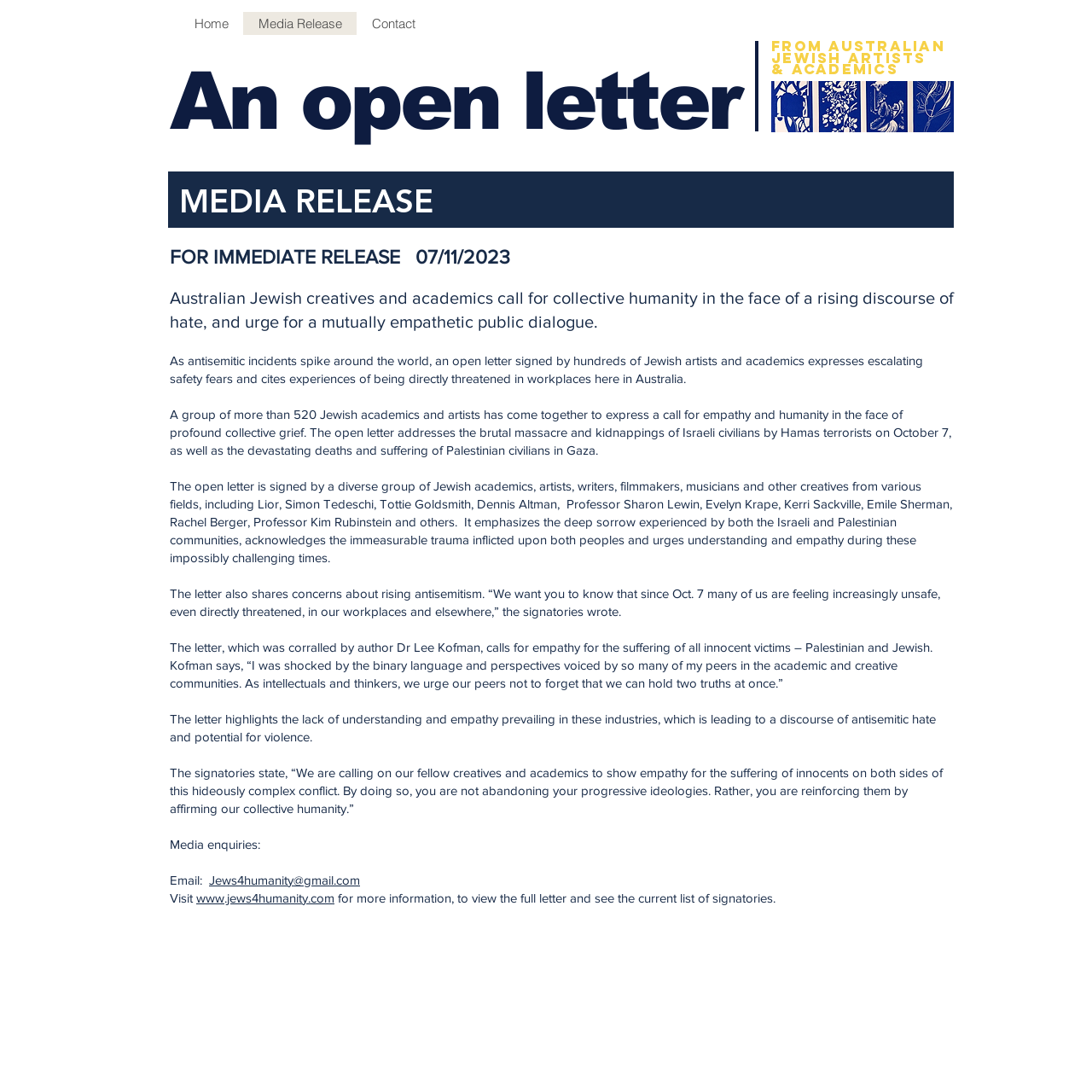Who initiated the open letter?
Please use the image to provide a one-word or short phrase answer.

Dr Lee Kofman